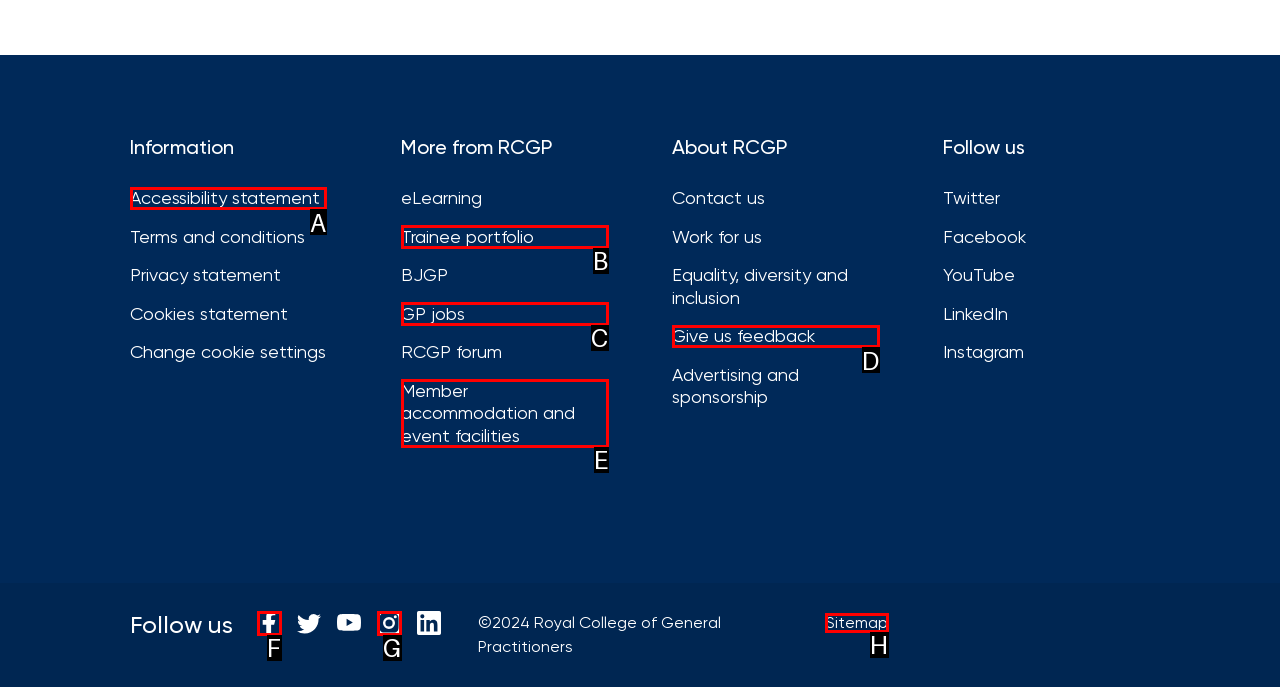Determine the letter of the UI element I should click on to complete the task: Donate to the Refugee Council of Australia from the provided choices in the screenshot.

None